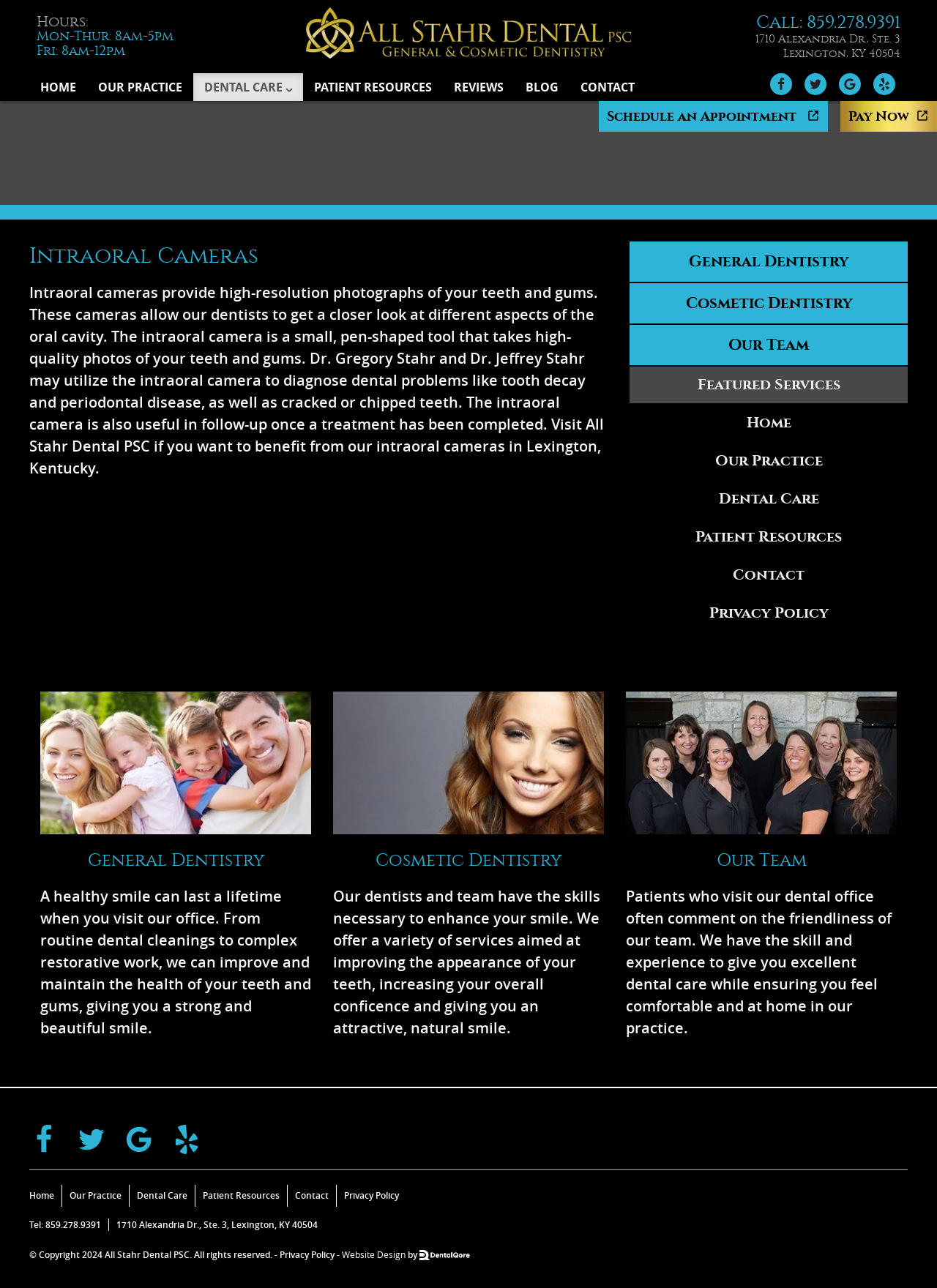Please identify the bounding box coordinates of the area I need to click to accomplish the following instruction: "Call the office".

[0.807, 0.01, 0.961, 0.024]